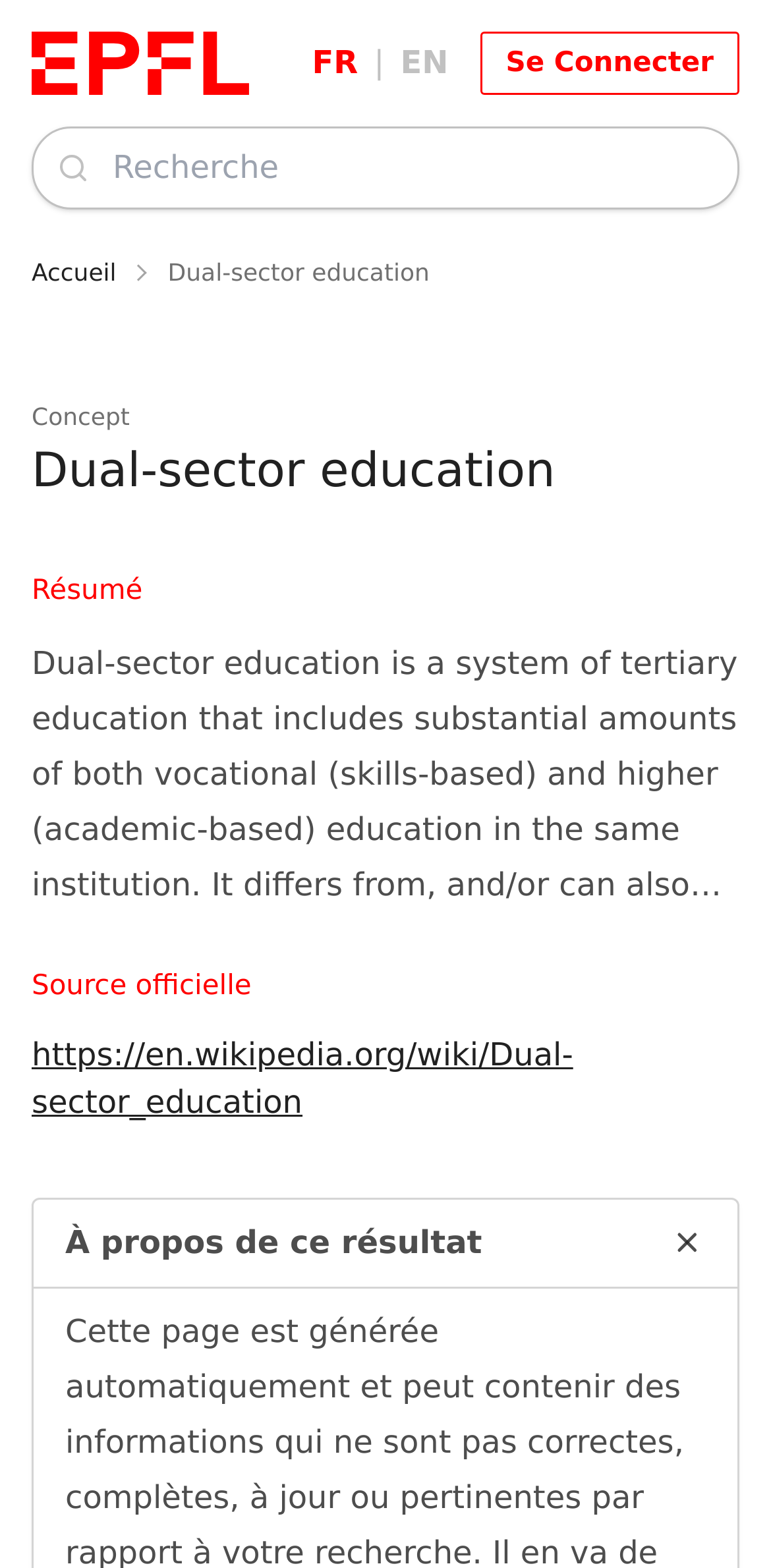Using the format (top-left x, top-left y, bottom-right x, bottom-right y), provide the bounding box coordinates for the described UI element. All values should be floating point numbers between 0 and 1: Se Connecter

[0.623, 0.02, 0.959, 0.061]